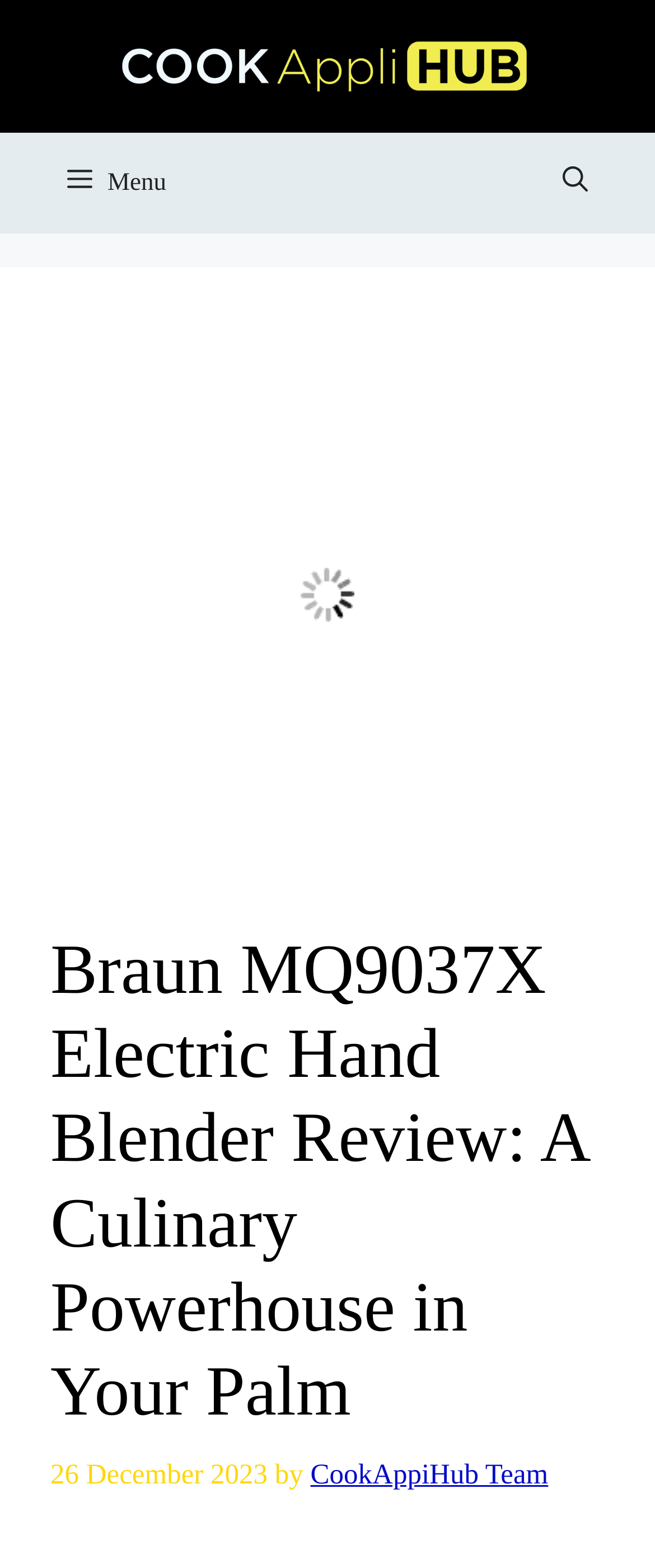Your task is to find and give the main heading text of the webpage.

Braun MQ9037X Electric Hand Blender Review: A Culinary Powerhouse in Your Palm